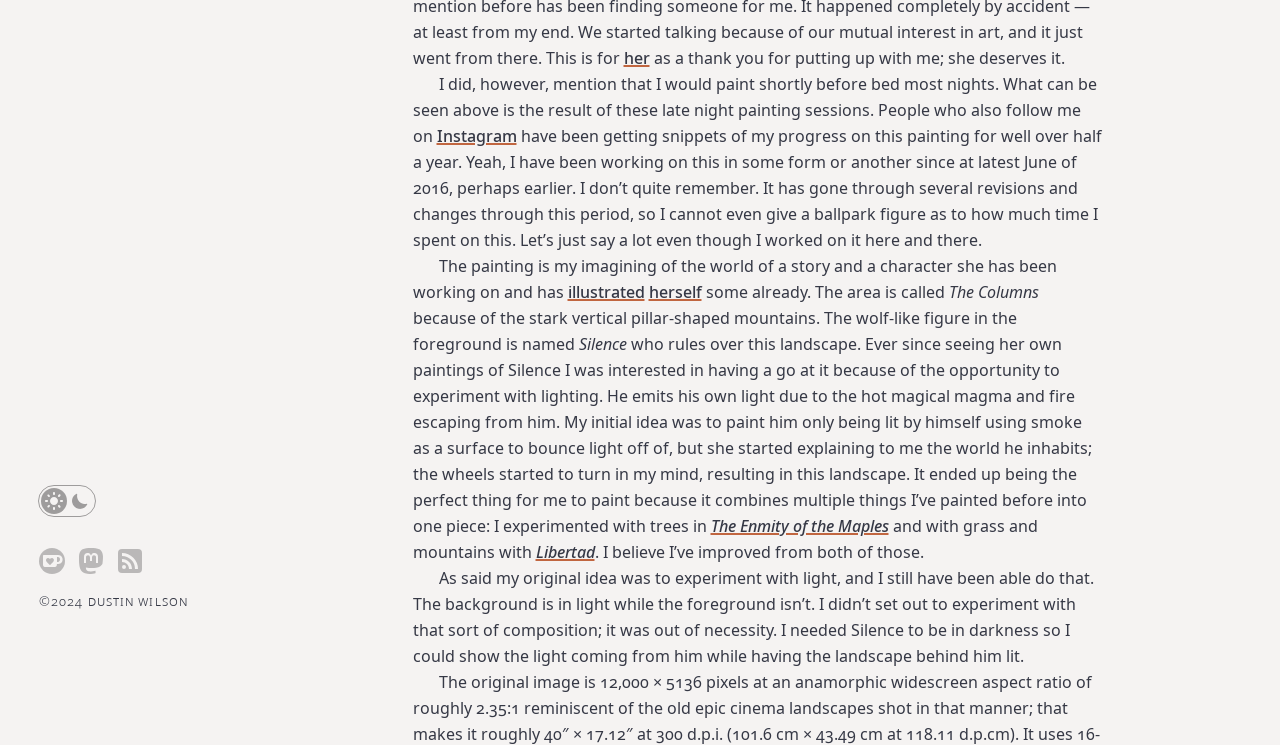Using the element description The Enmity of the Maples, predict the bounding box coordinates for the UI element. Provide the coordinates in (top-left x, top-left y, bottom-right x, bottom-right y) format with values ranging from 0 to 1.

[0.555, 0.691, 0.694, 0.721]